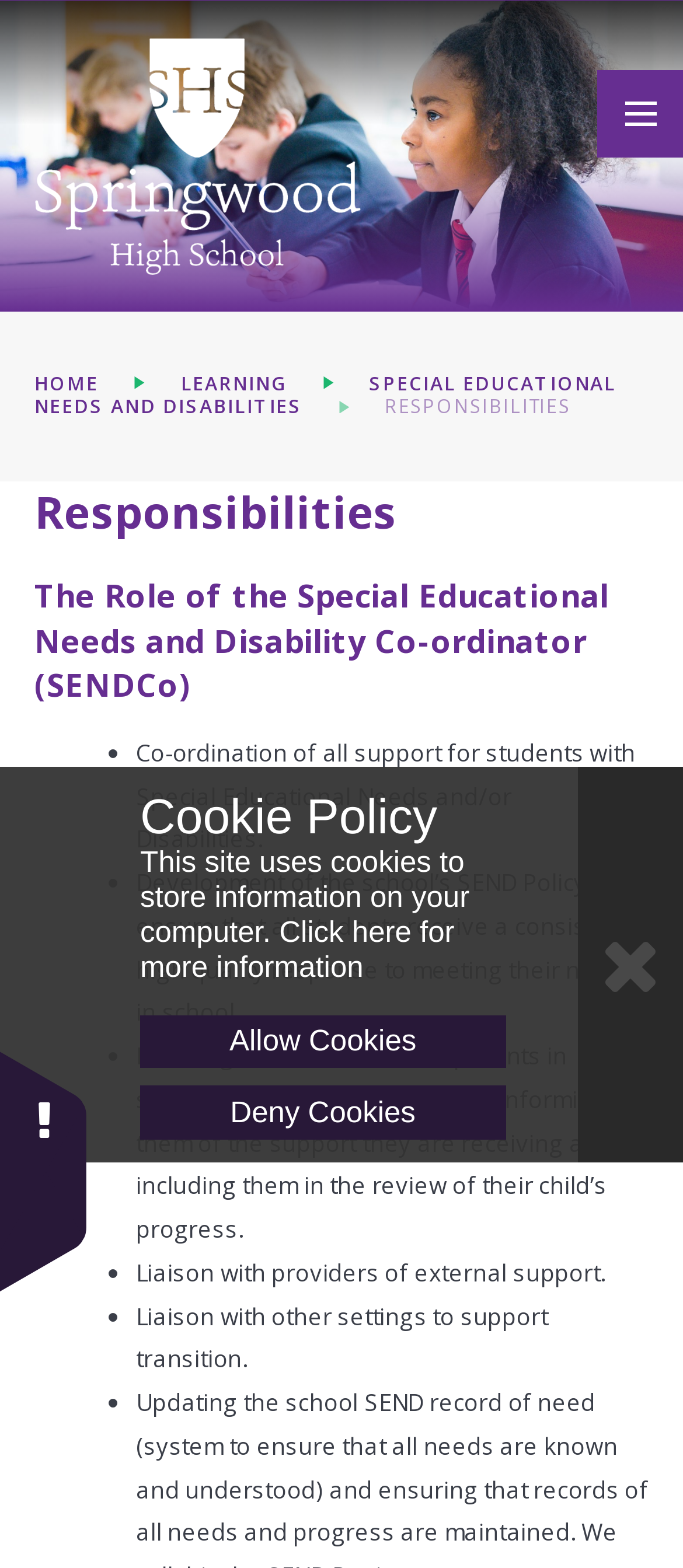Could you specify the bounding box coordinates for the clickable section to complete the following instruction: "Click the 'HOME' link"?

[0.05, 0.236, 0.145, 0.252]